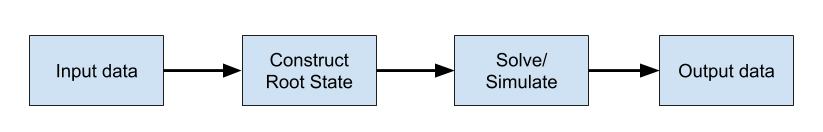Break down the image and describe every detail you can observe.

The image illustrates a flowchart that outlines the process involved in using runners within the Nextmv decision stack. The flow begins with "Input data," which leads to the second step, "Construct Root State." From there, it progresses to "Solve/Simulate," ultimately culminating in the "Output data." This visual representation effectively communicates how runners facilitate the transformation of input data into actionable solutions, highlighting their role in modeling and decision-making environments.